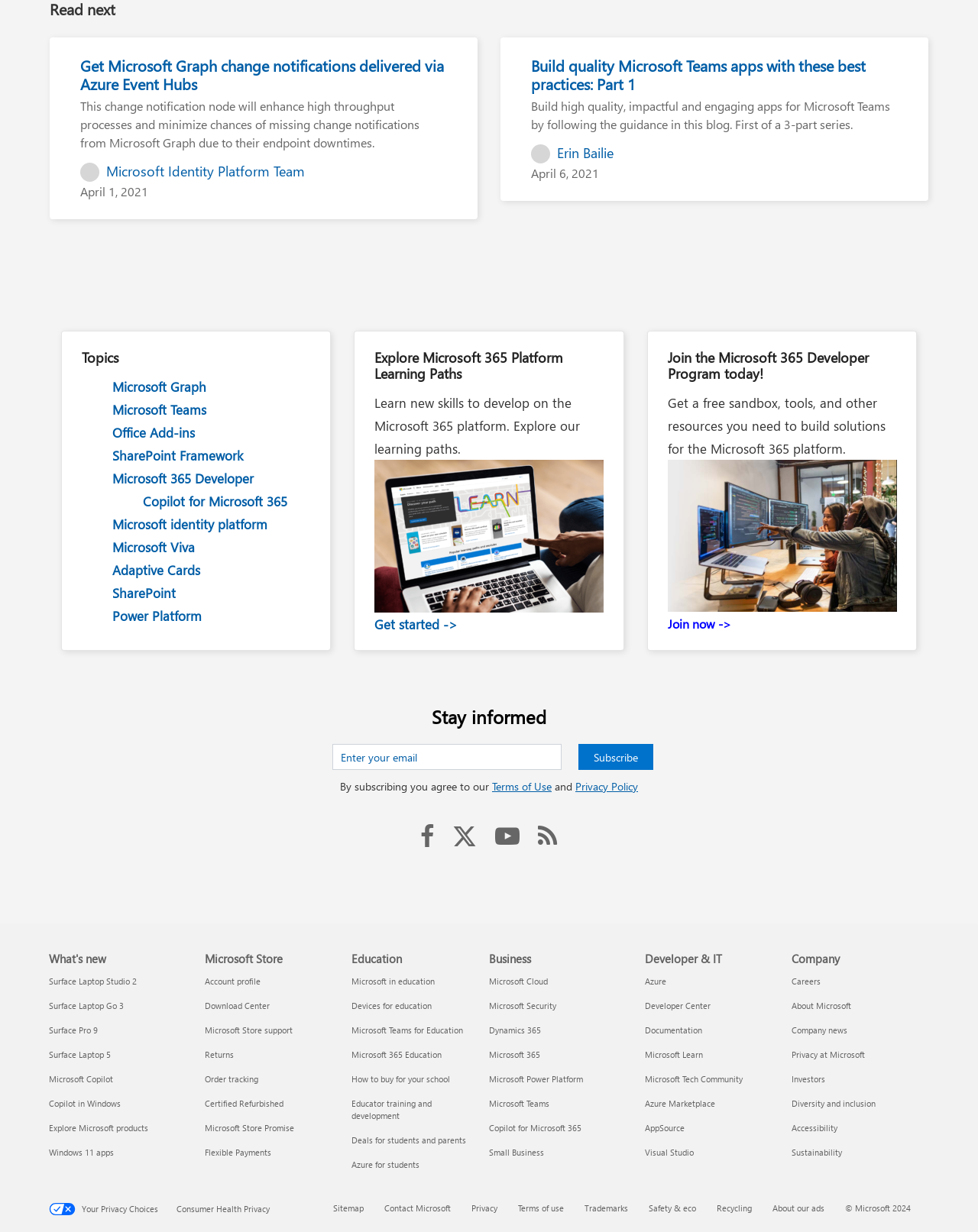Please find the bounding box coordinates of the clickable region needed to complete the following instruction: "Click on 'Get Microsoft Graph change notifications delivered via Azure Event Hubs'". The bounding box coordinates must consist of four float numbers between 0 and 1, i.e., [left, top, right, bottom].

[0.082, 0.046, 0.457, 0.075]